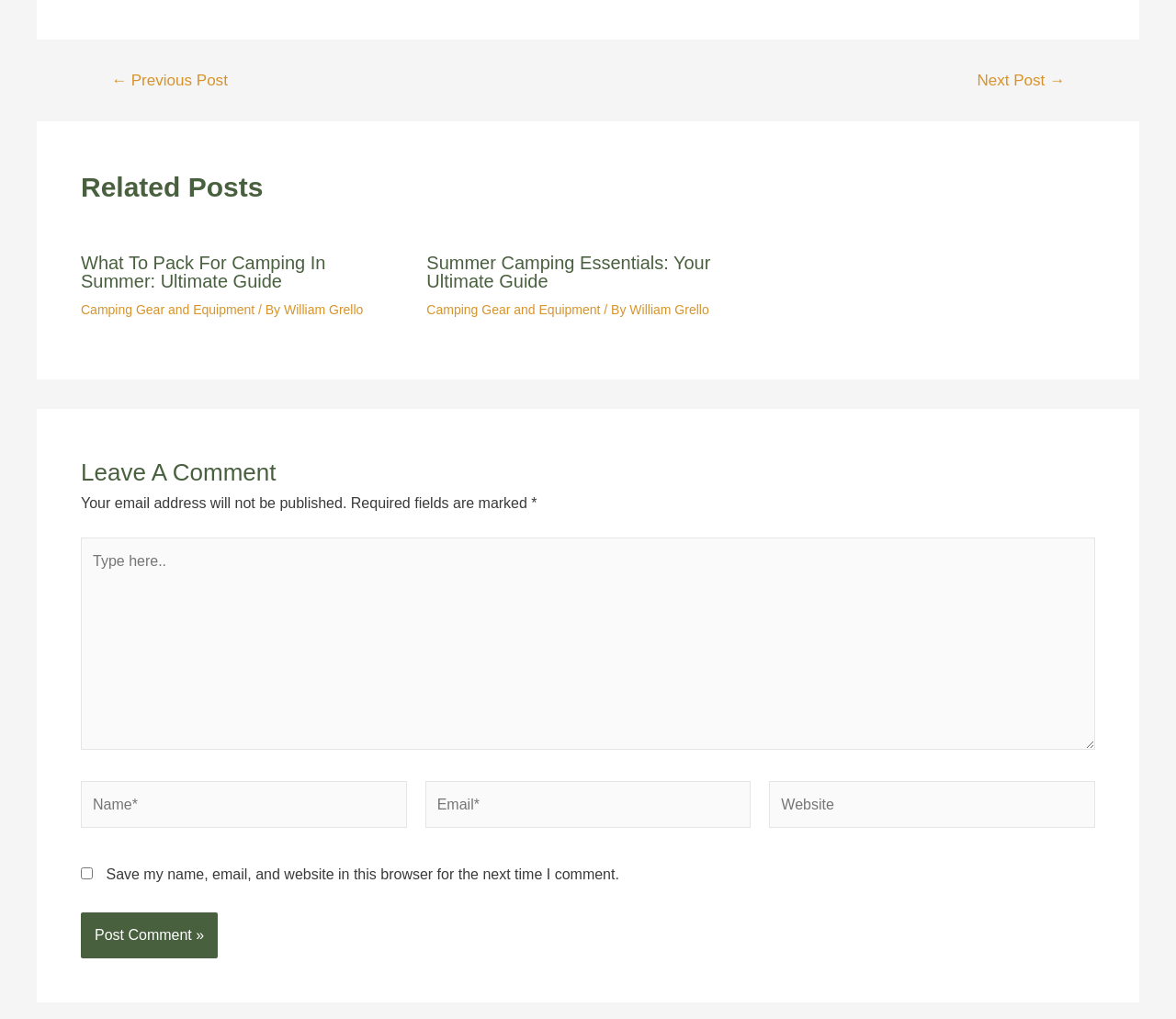Please identify the bounding box coordinates of the area that needs to be clicked to fulfill the following instruction: "Type in the comment box."

[0.069, 0.528, 0.931, 0.736]